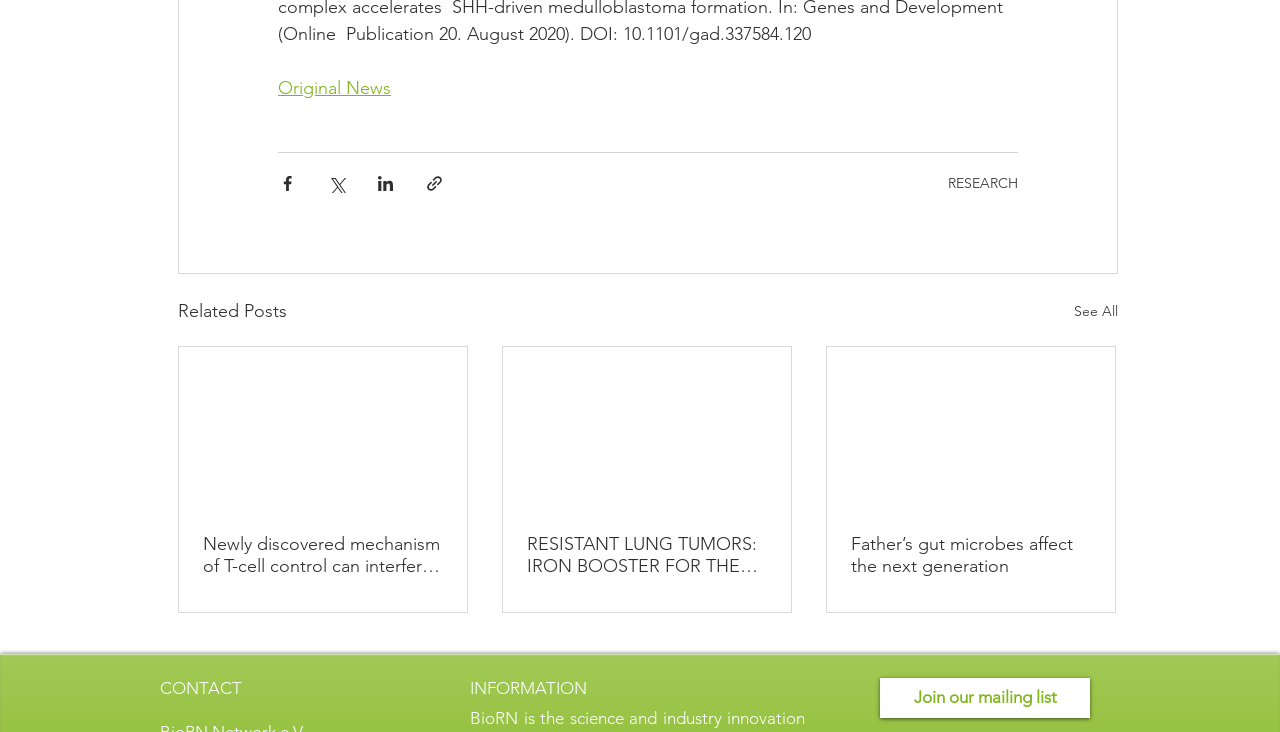Please determine the bounding box coordinates of the element to click on in order to accomplish the following task: "Share via Facebook". Ensure the coordinates are four float numbers ranging from 0 to 1, i.e., [left, top, right, bottom].

[0.217, 0.237, 0.232, 0.263]